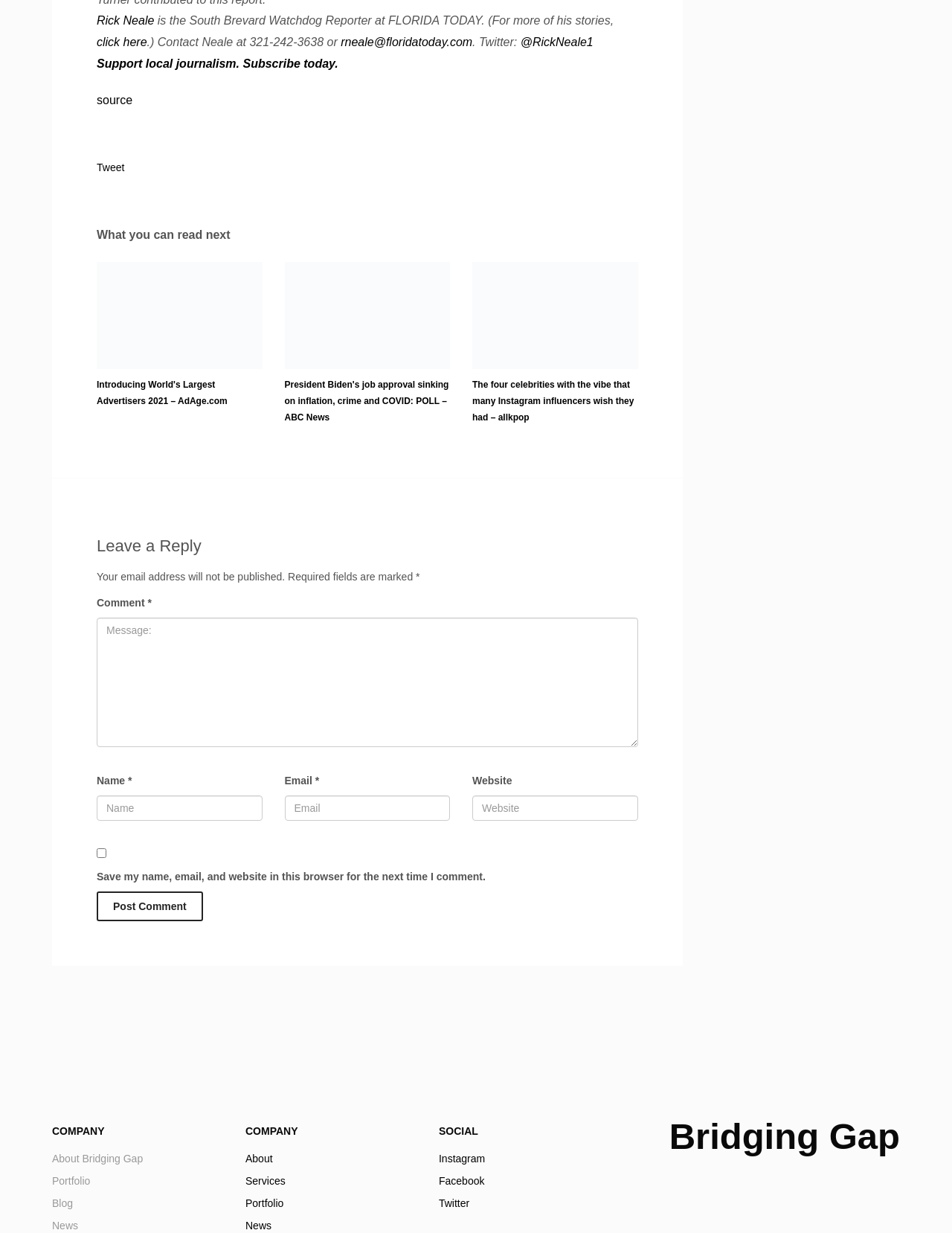Locate the bounding box coordinates of the area that needs to be clicked to fulfill the following instruction: "Visit Bridging Gap". The coordinates should be in the format of four float numbers between 0 and 1, namely [left, top, right, bottom].

[0.703, 0.905, 0.945, 0.938]